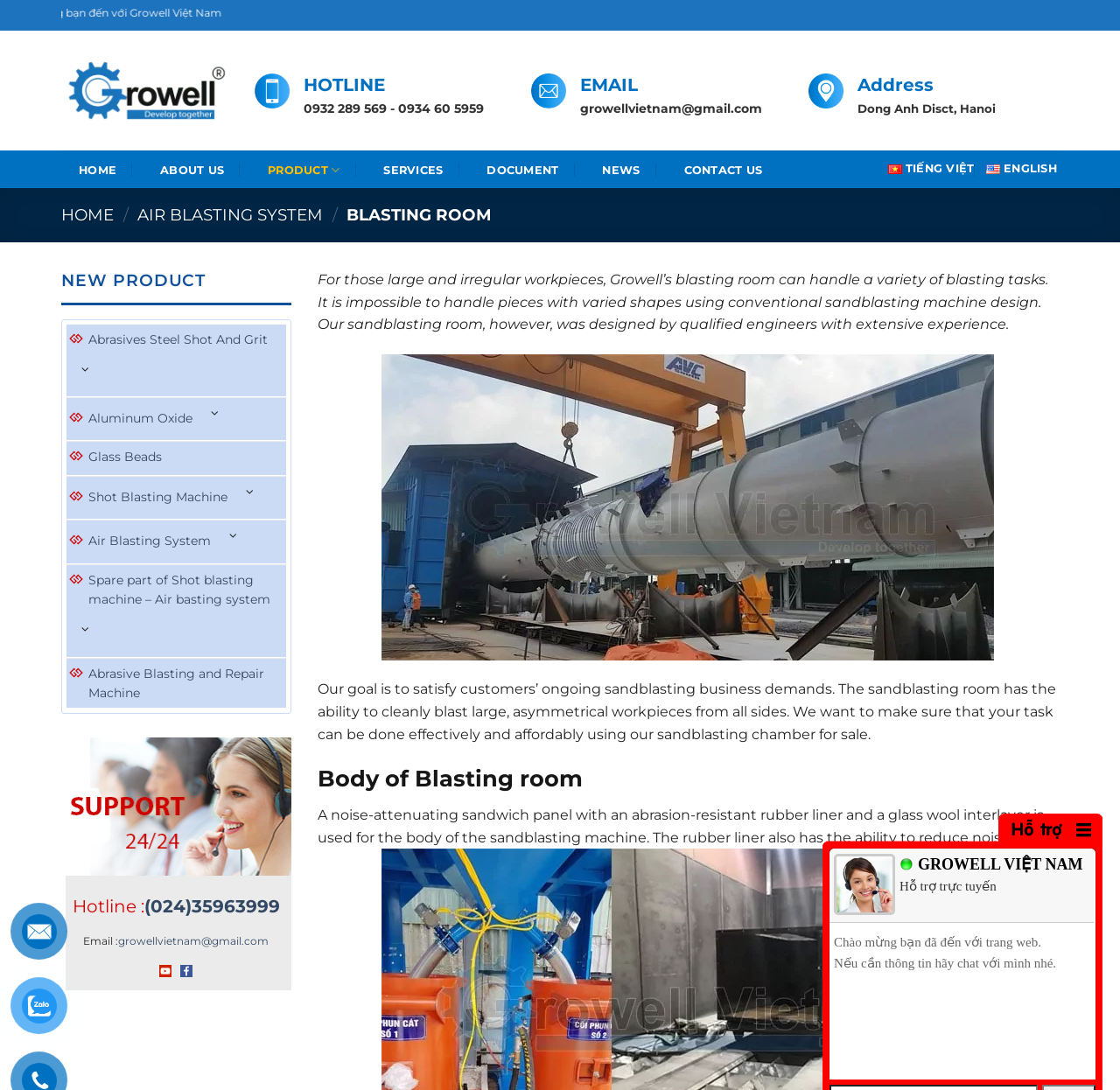Use a single word or phrase to answer the following:
What is the purpose of the rubber liner in the sandblasting machine?

reduce noise